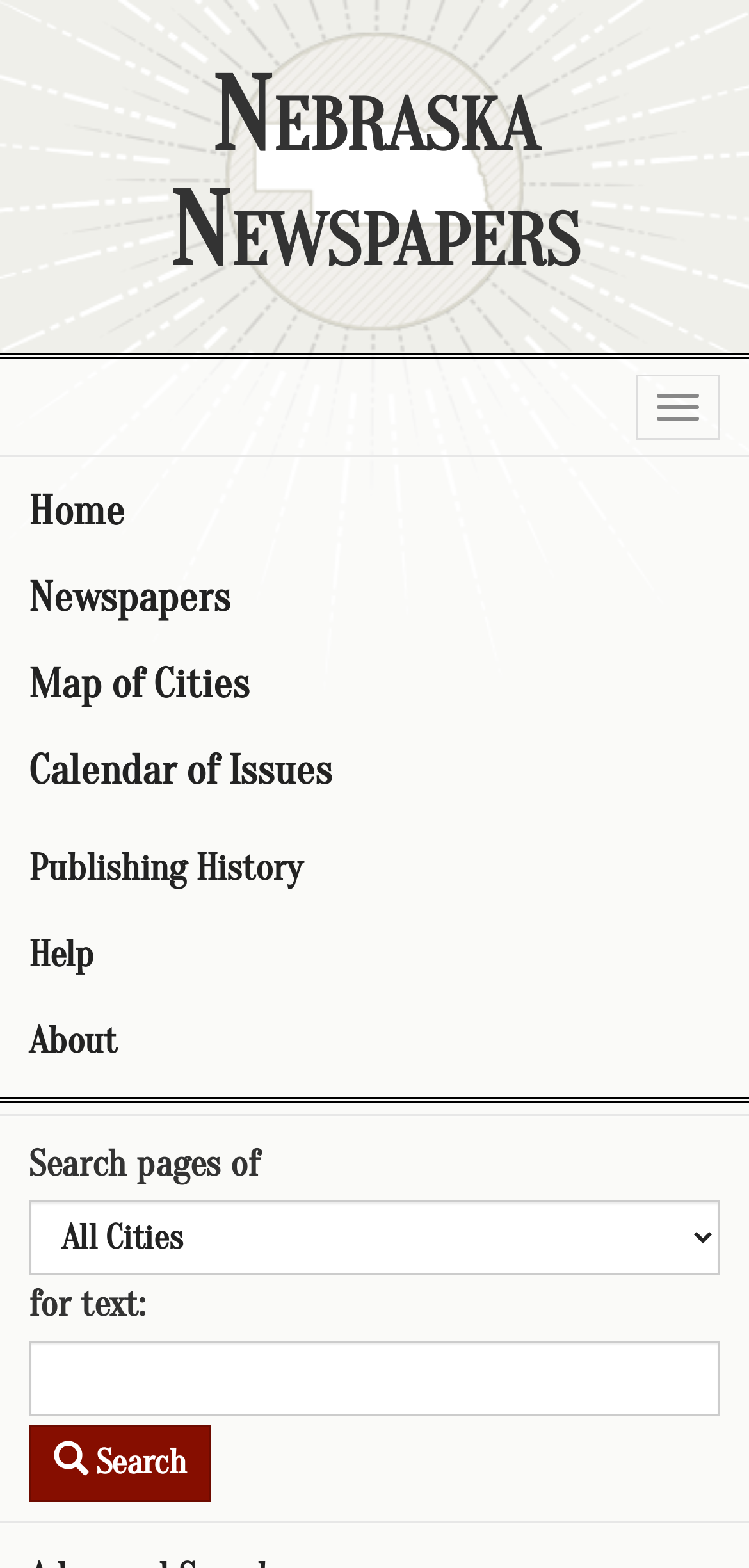Determine the bounding box coordinates of the UI element described below. Use the format (top-left x, top-left y, bottom-right x, bottom-right y) with floating point numbers between 0 and 1: Publishing History

[0.0, 0.527, 1.0, 0.582]